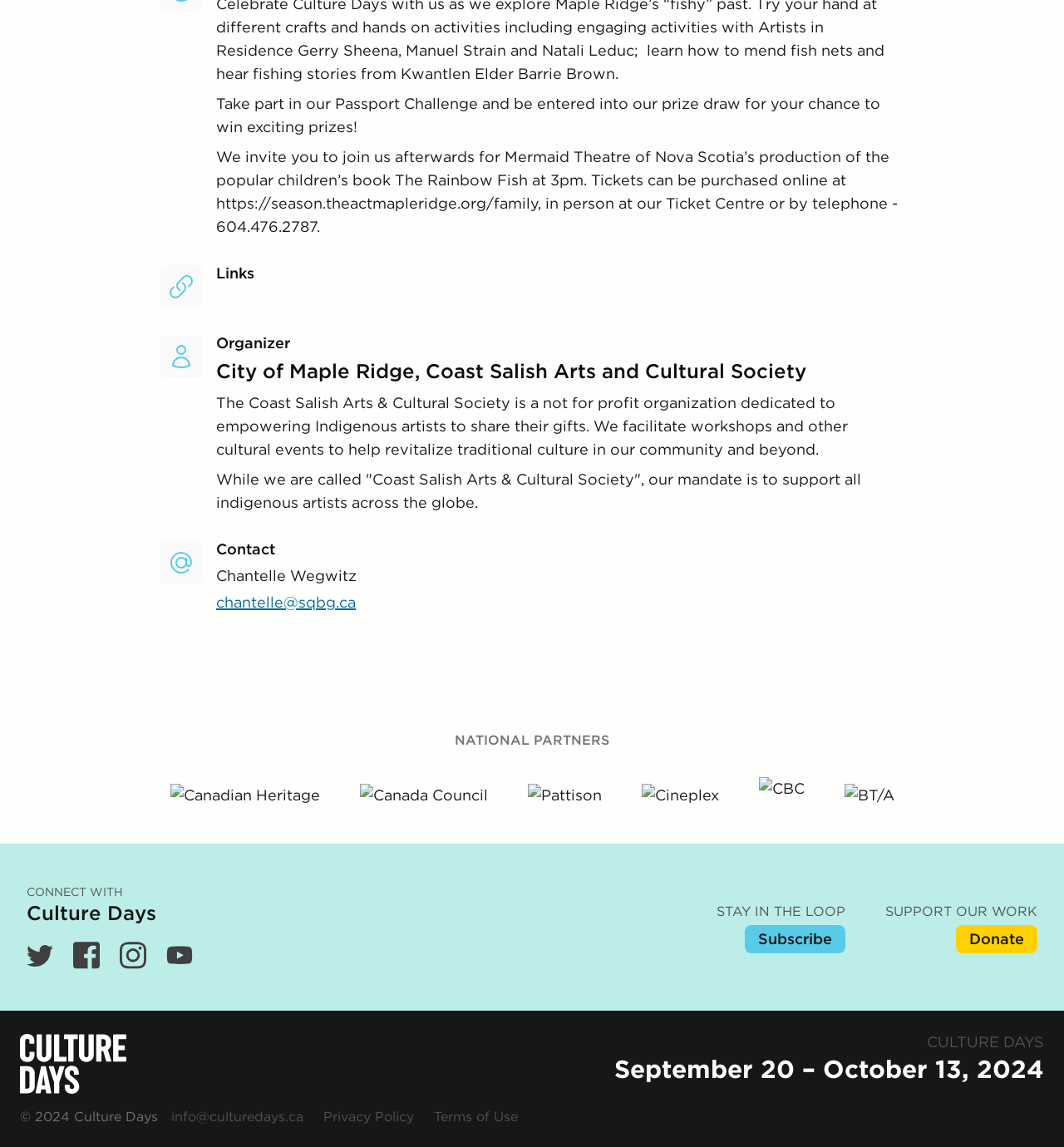Who is the organizer of the event?
Using the image as a reference, give an elaborate response to the question.

The organizer of the event is mentioned in the heading element with ID 121, which states that it is the City of Maple Ridge, Coast Salish Arts and Cultural Society.